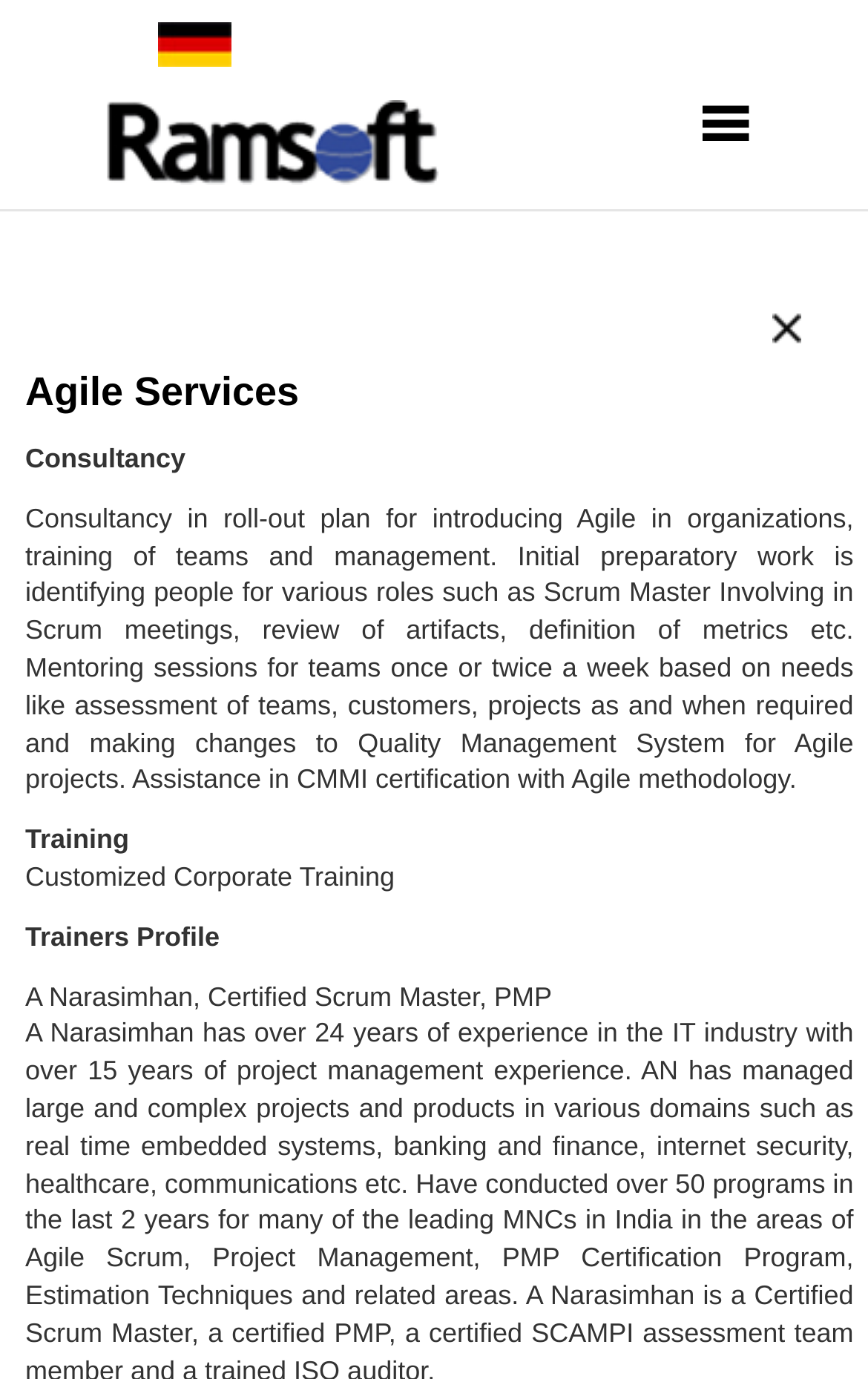From the details in the image, provide a thorough response to the question: Who is the trainer mentioned in the webpage?

The trainer's name can be found in the StaticText element with the text 'A Narasimhan, Certified Scrum Master, PMP' which is located in the Trainers Profile section. This section is part of the article and provides information about the trainer's profile.